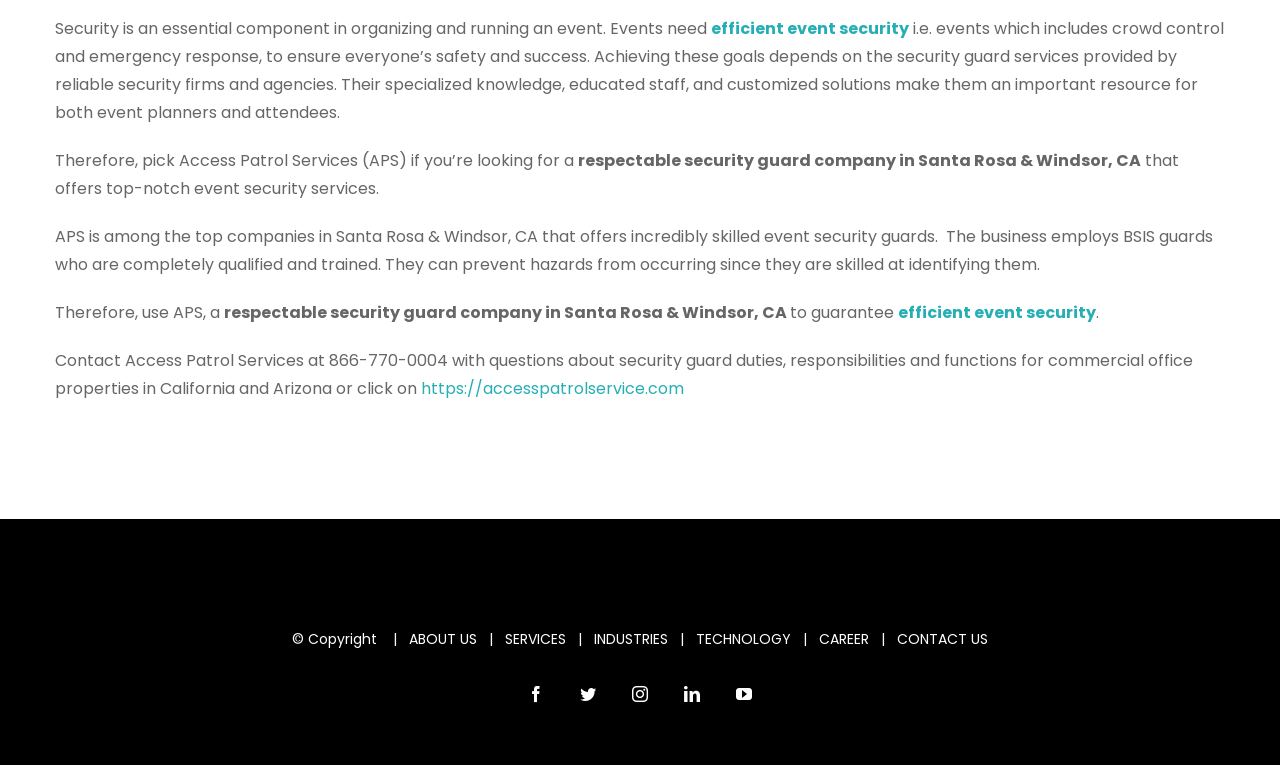Identify the bounding box coordinates for the element that needs to be clicked to fulfill this instruction: "Click on 'ABOUT US'". Provide the coordinates in the format of four float numbers between 0 and 1: [left, top, right, bottom].

[0.32, 0.822, 0.373, 0.848]